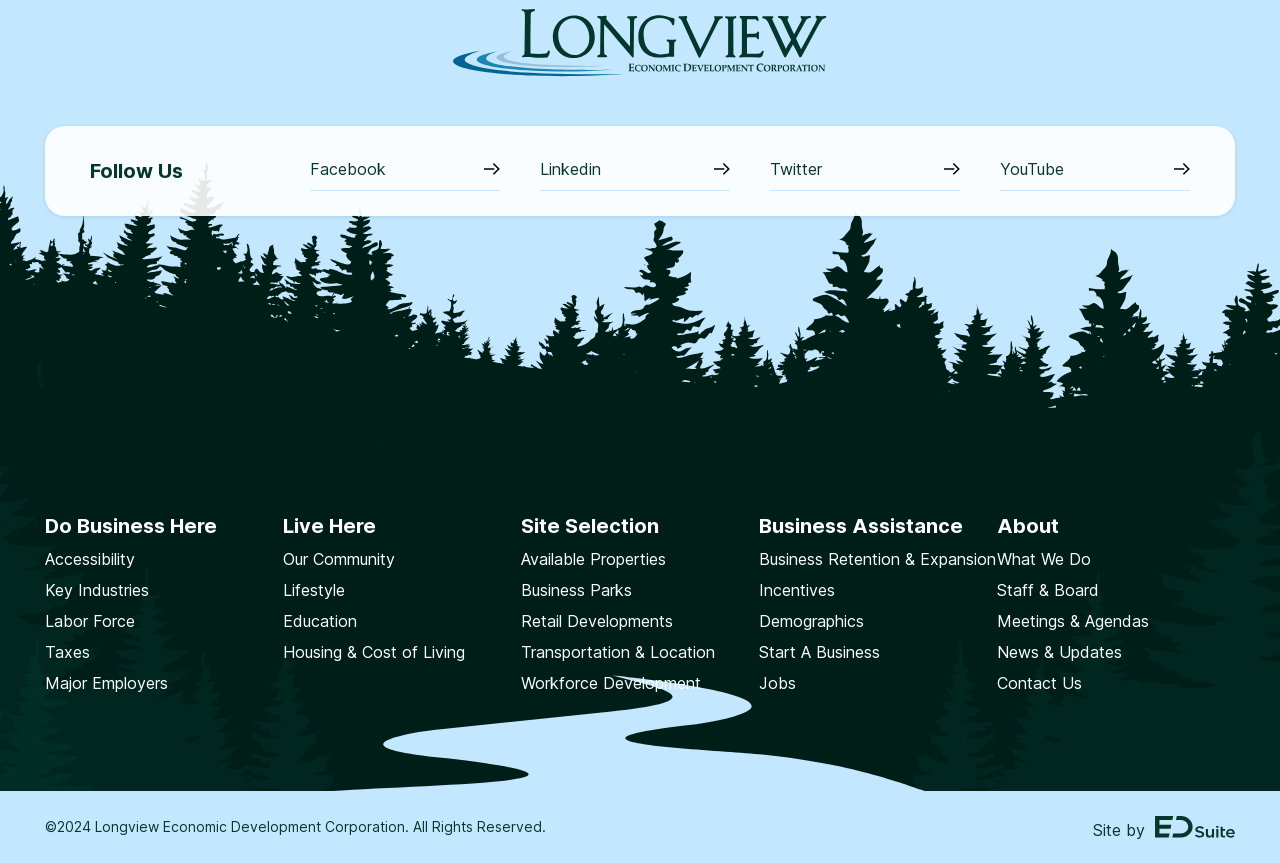Answer the question in one word or a short phrase:
What is the social media platform with a bird logo?

Twitter